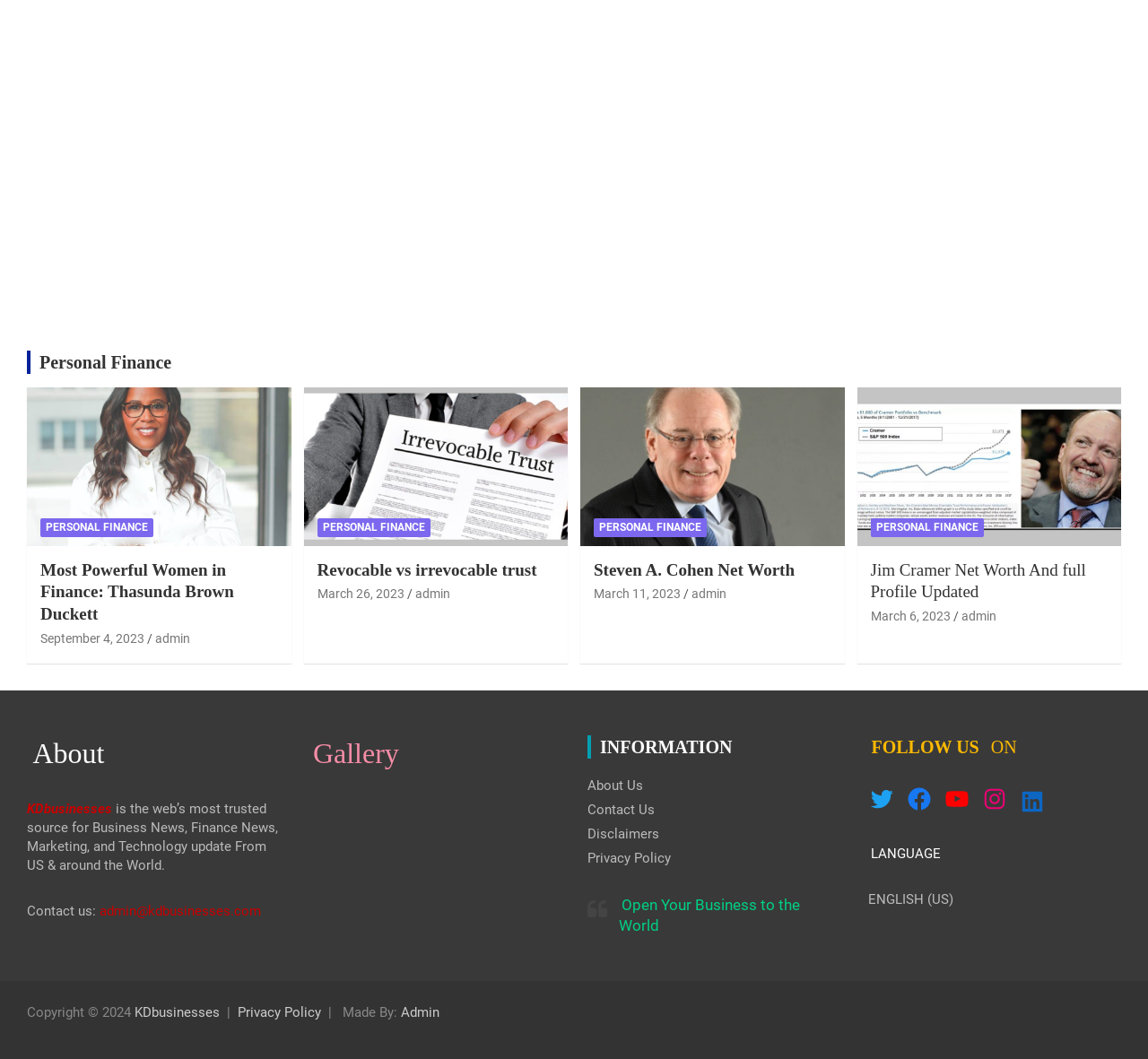Who is the author of the articles on this webpage? Refer to the image and provide a one-word or short phrase answer.

Admin